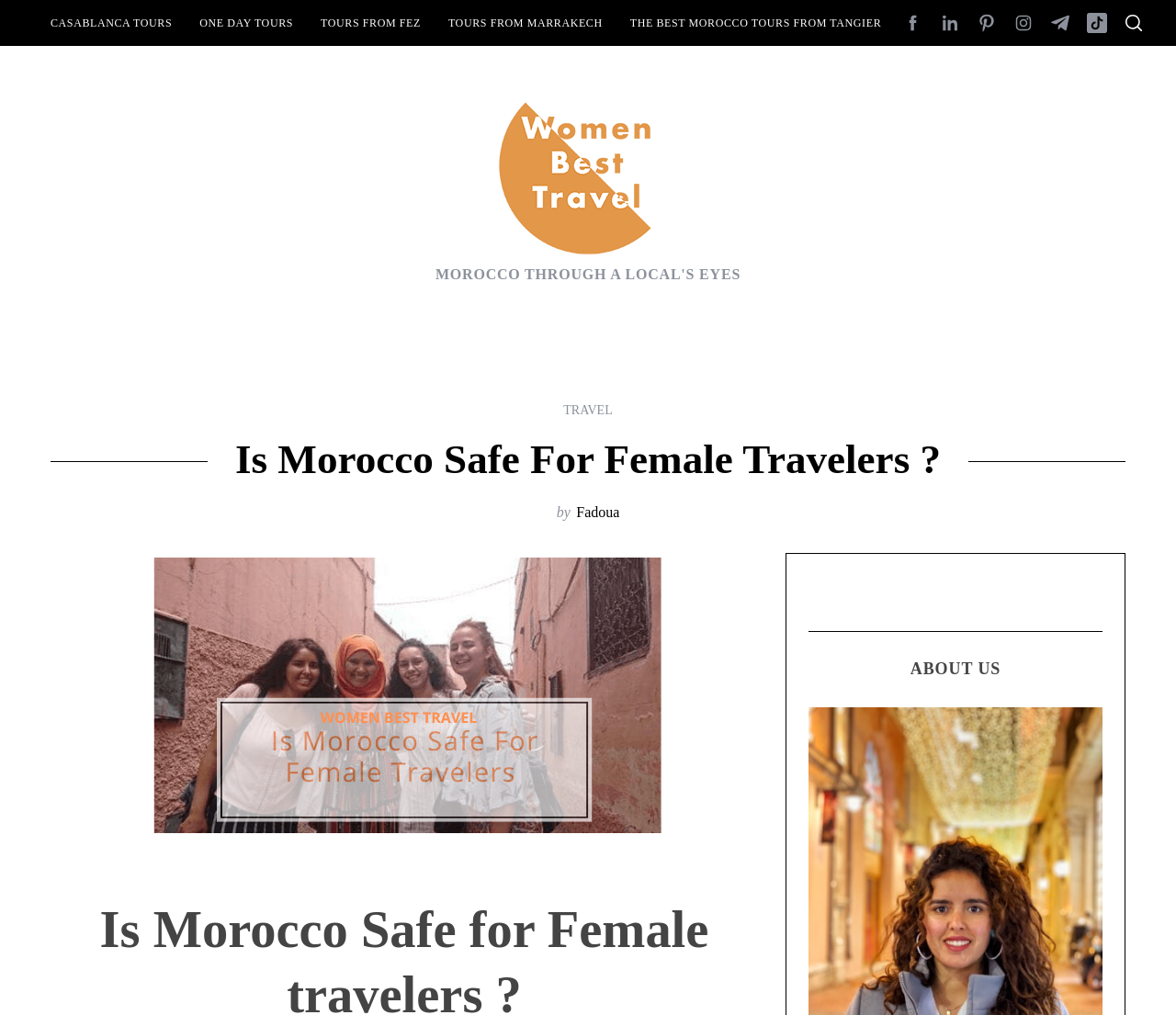Pinpoint the bounding box coordinates of the clickable element needed to complete the instruction: "Learn about the author Fadoua". The coordinates should be provided as four float numbers between 0 and 1: [left, top, right, bottom].

[0.49, 0.497, 0.527, 0.513]